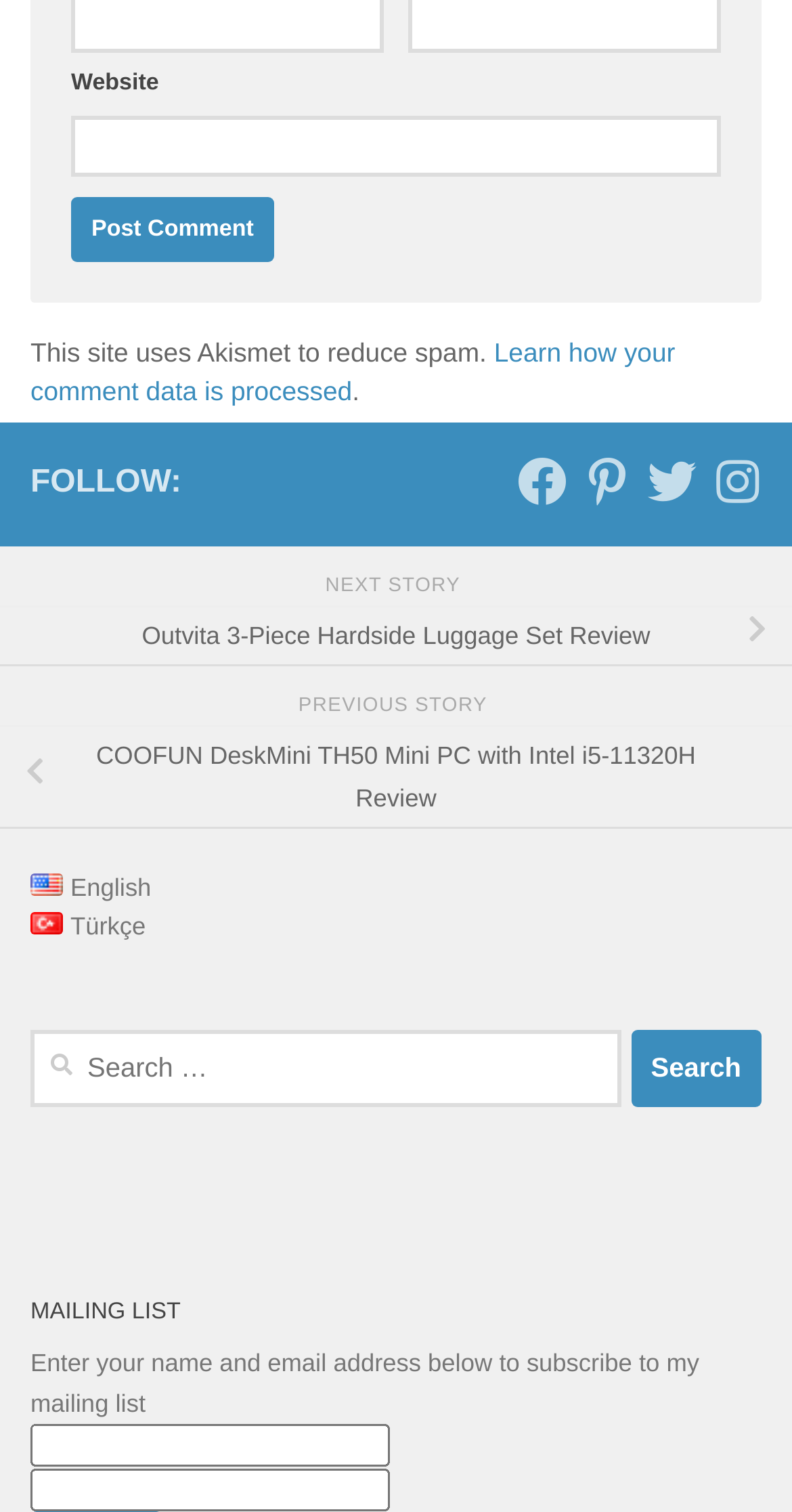Bounding box coordinates are to be given in the format (top-left x, top-left y, bottom-right x, bottom-right y). All values must be floating point numbers between 0 and 1. Provide the bounding box coordinate for the UI element described as: name="submit" value="Post Comment"

[0.09, 0.13, 0.346, 0.173]